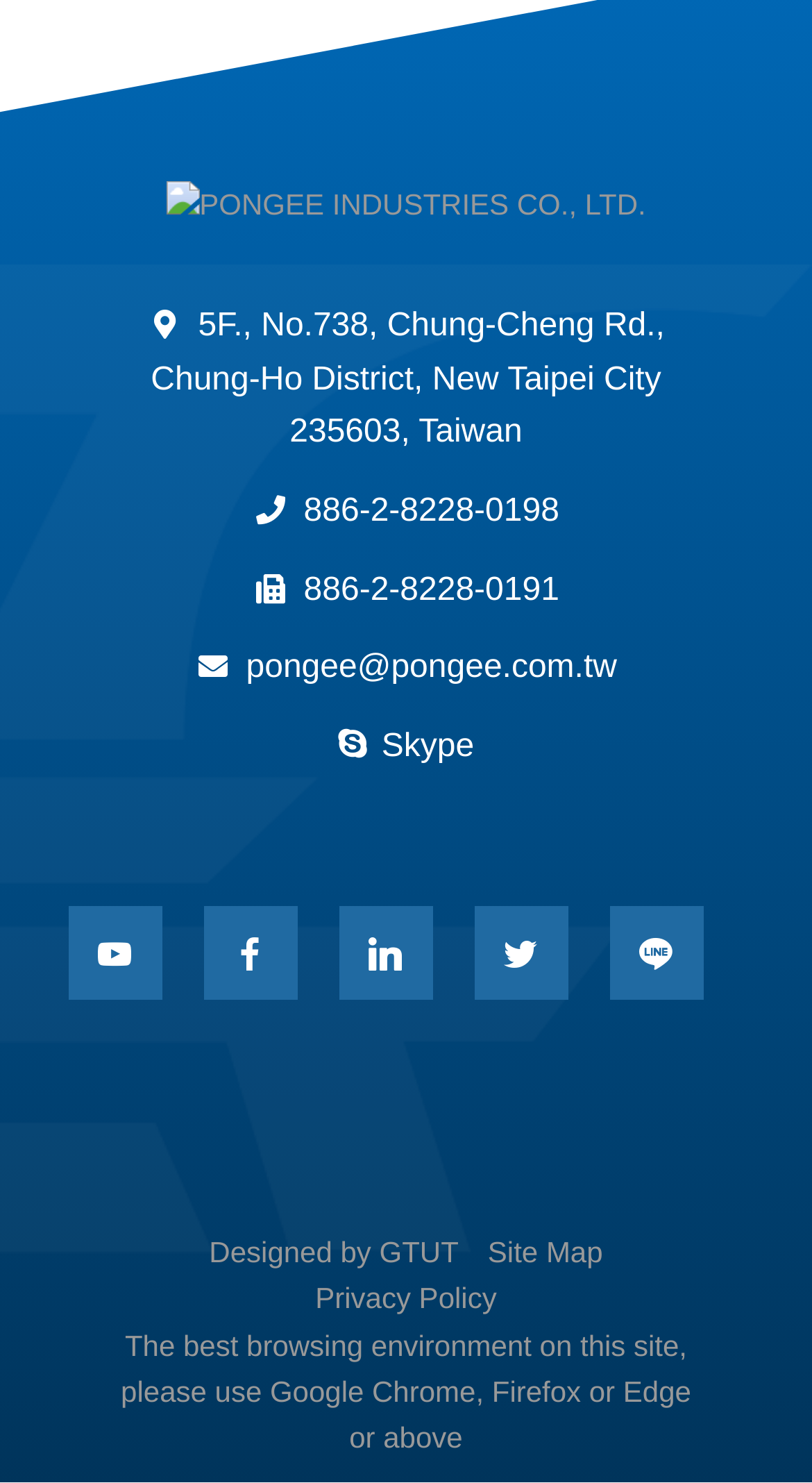Answer the question using only one word or a concise phrase: What is the recommended browser for this site?

Google Chrome, Firefox or Edge